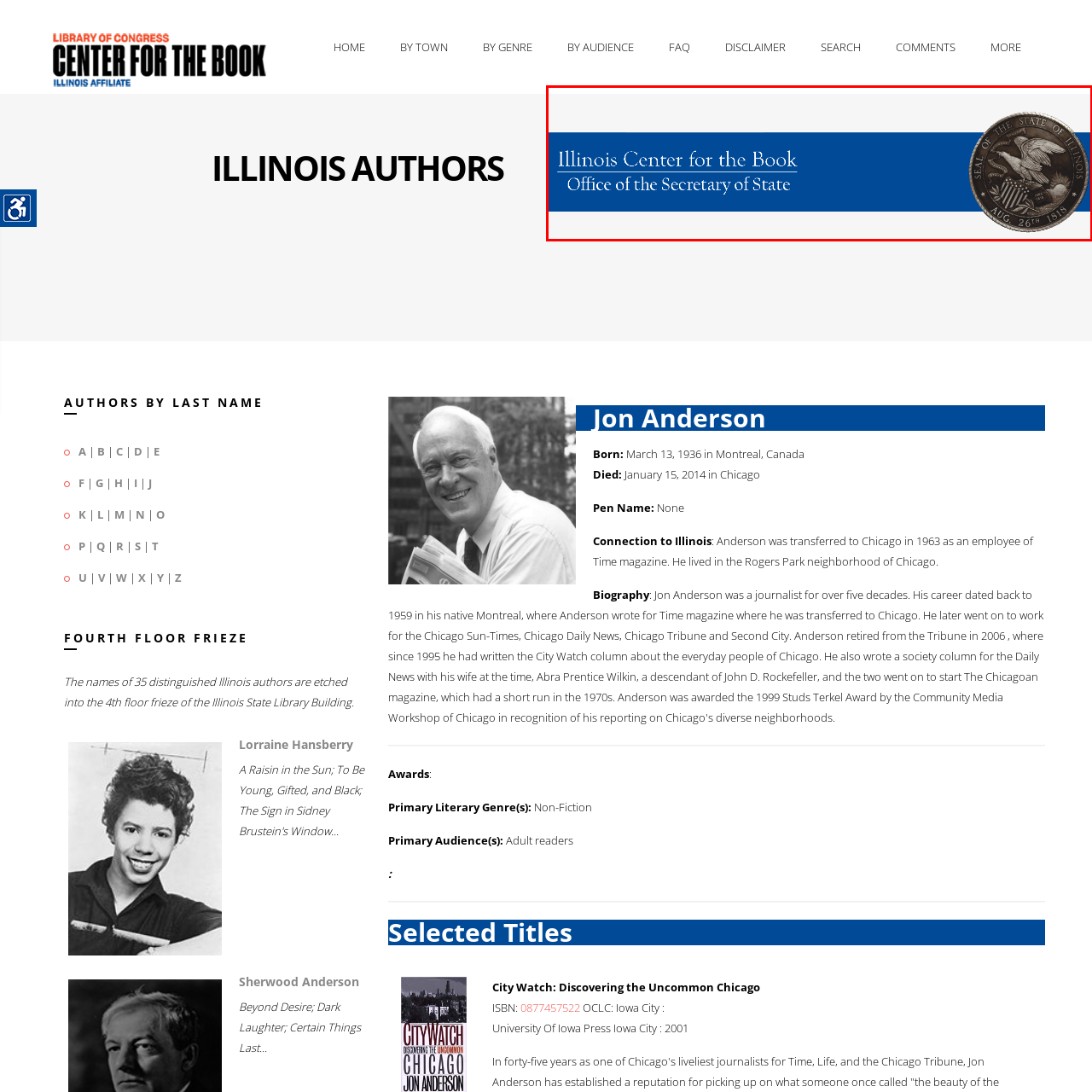Examine the image within the red border, What is the significance of the eagle in the official seal? 
Please provide a one-word or one-phrase answer.

Strength and freedom